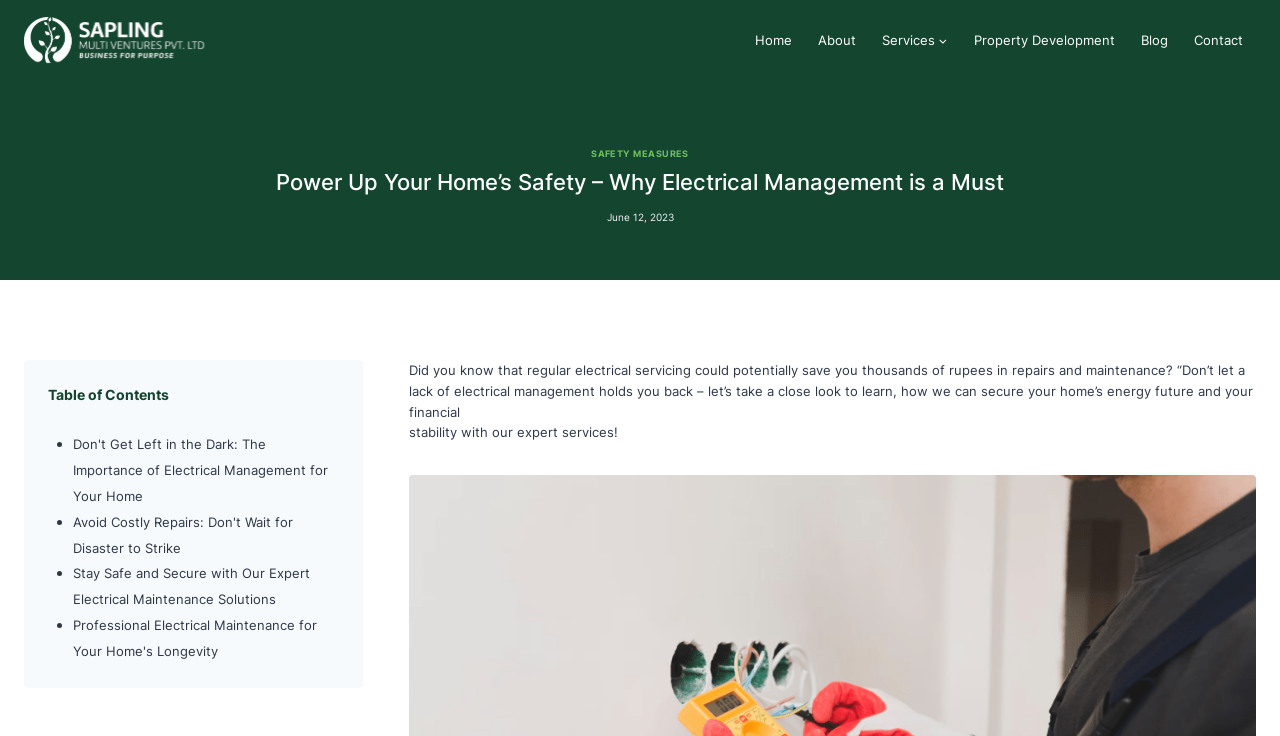Find the bounding box of the web element that fits this description: "Consulting".

None